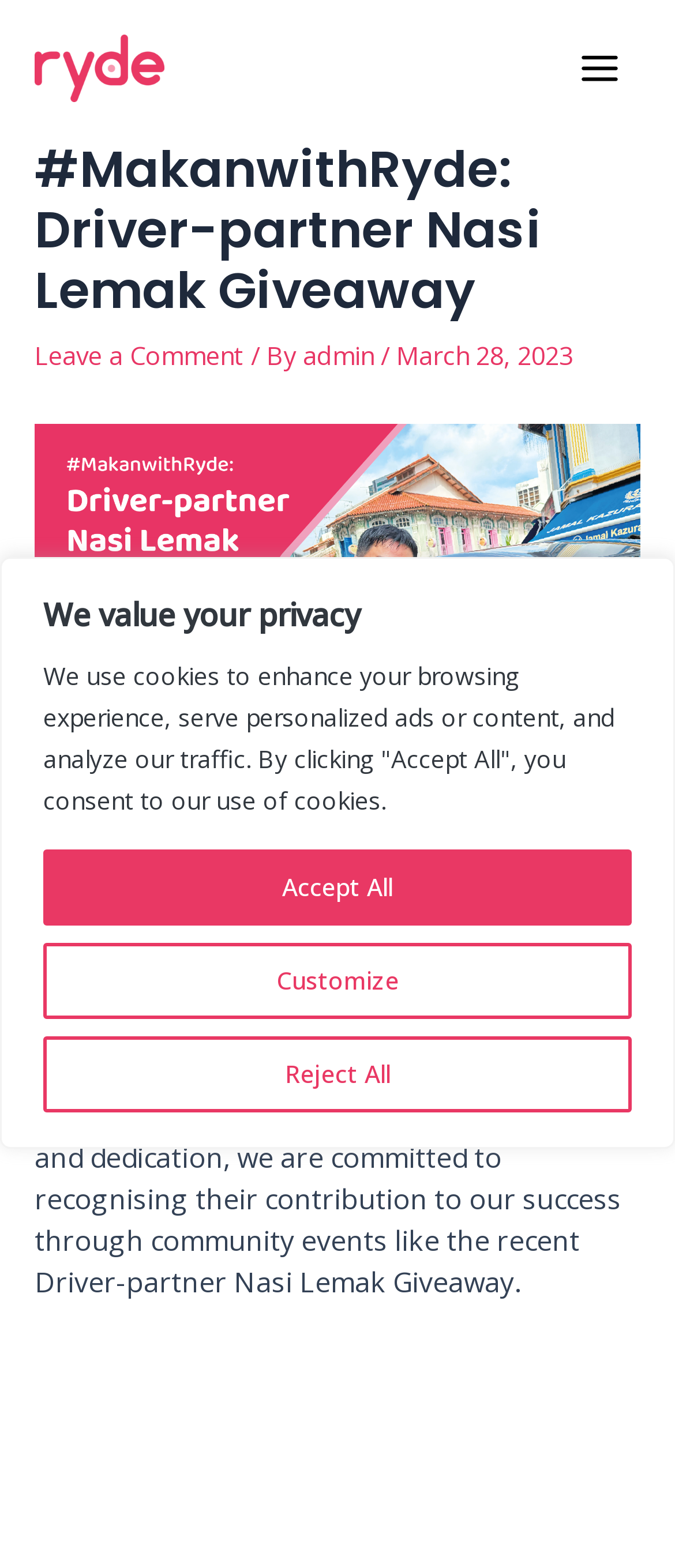Using the element description: "Banking and Finance", determine the bounding box coordinates for the specified UI element. The coordinates should be four float numbers between 0 and 1, [left, top, right, bottom].

None